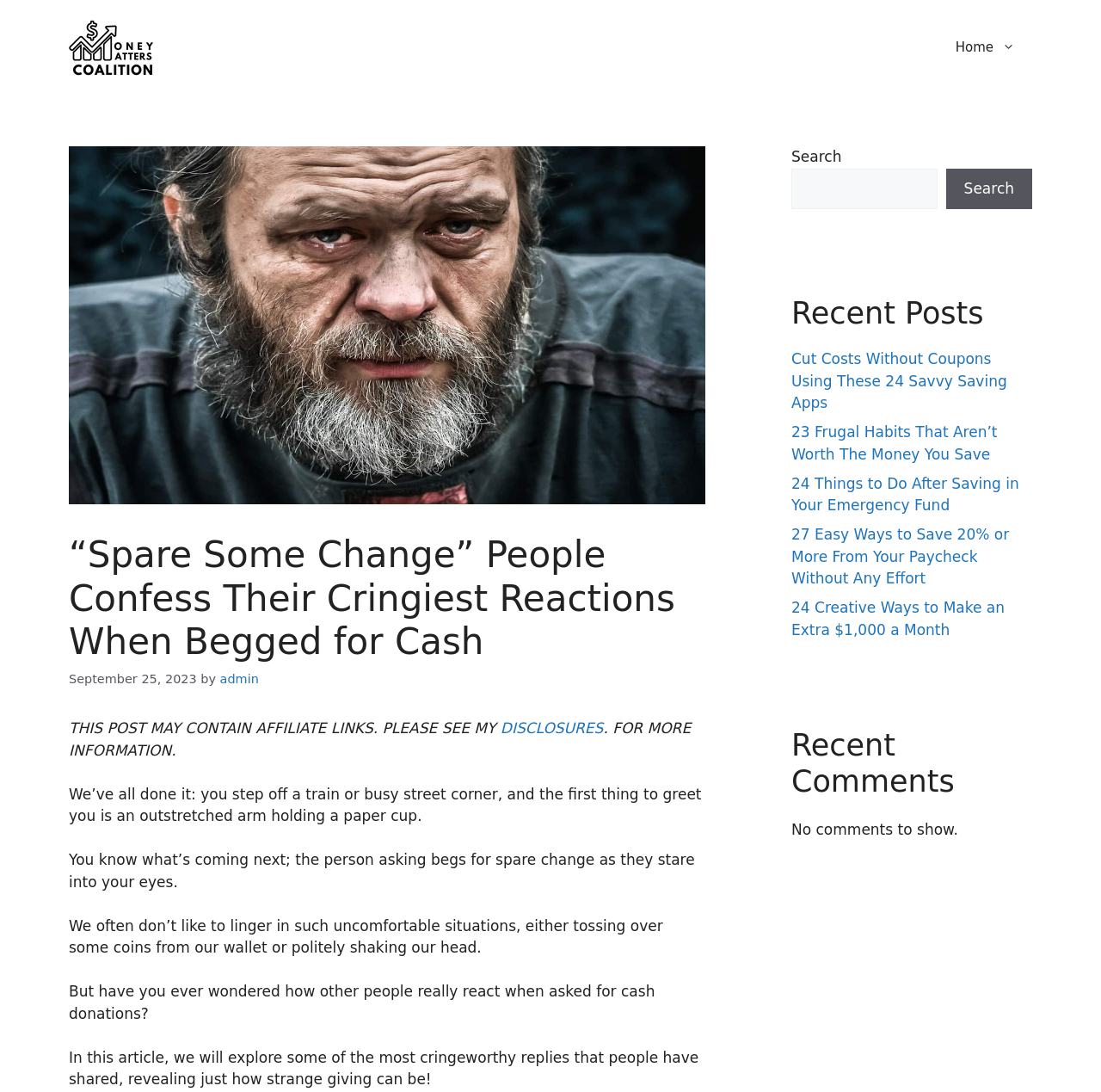Pinpoint the bounding box coordinates of the element to be clicked to execute the instruction: "Click the 'admin' link".

[0.2, 0.615, 0.235, 0.628]